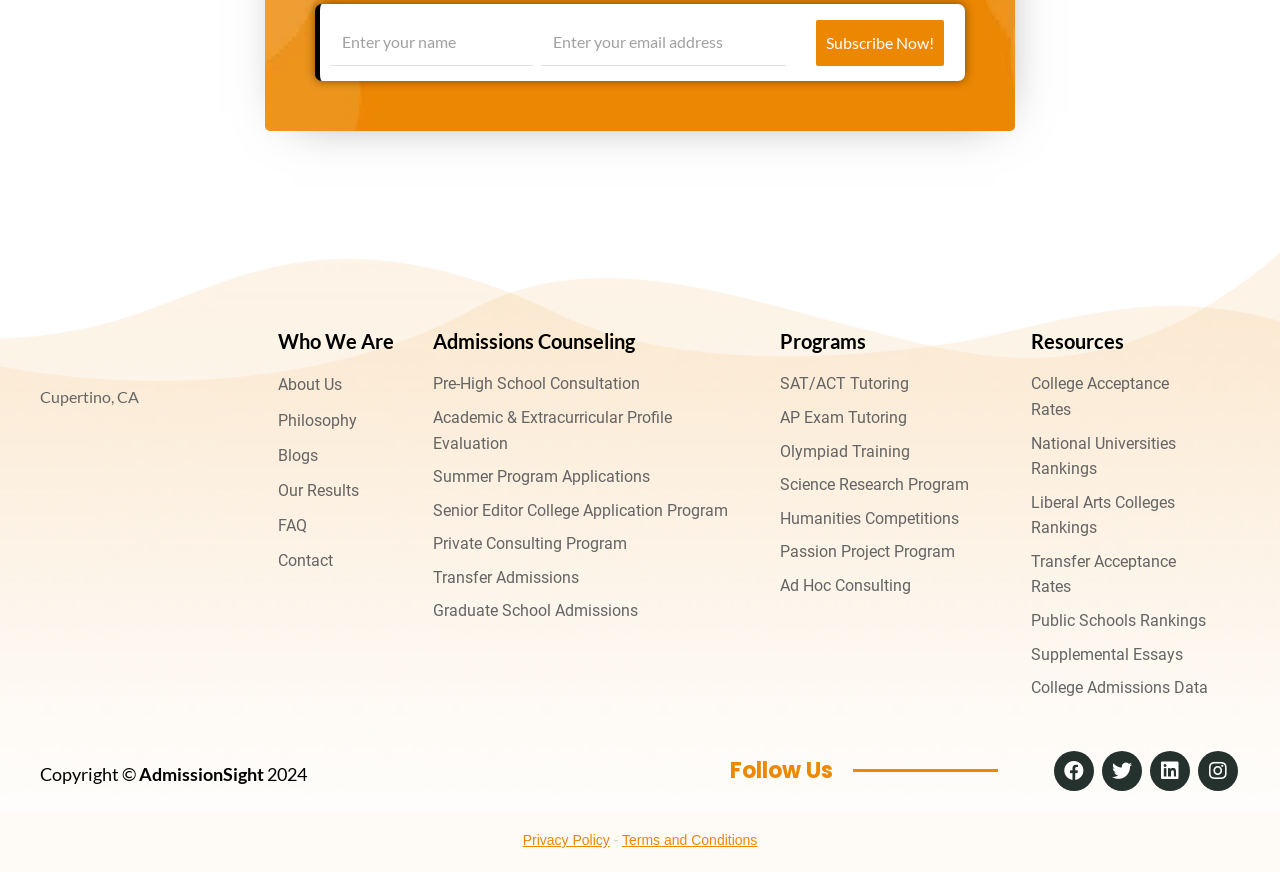Identify the coordinates of the bounding box for the element described below: "Supplemental Essays". Return the coordinates as four float numbers between 0 and 1: [left, top, right, bottom].

[0.805, 0.736, 0.945, 0.765]